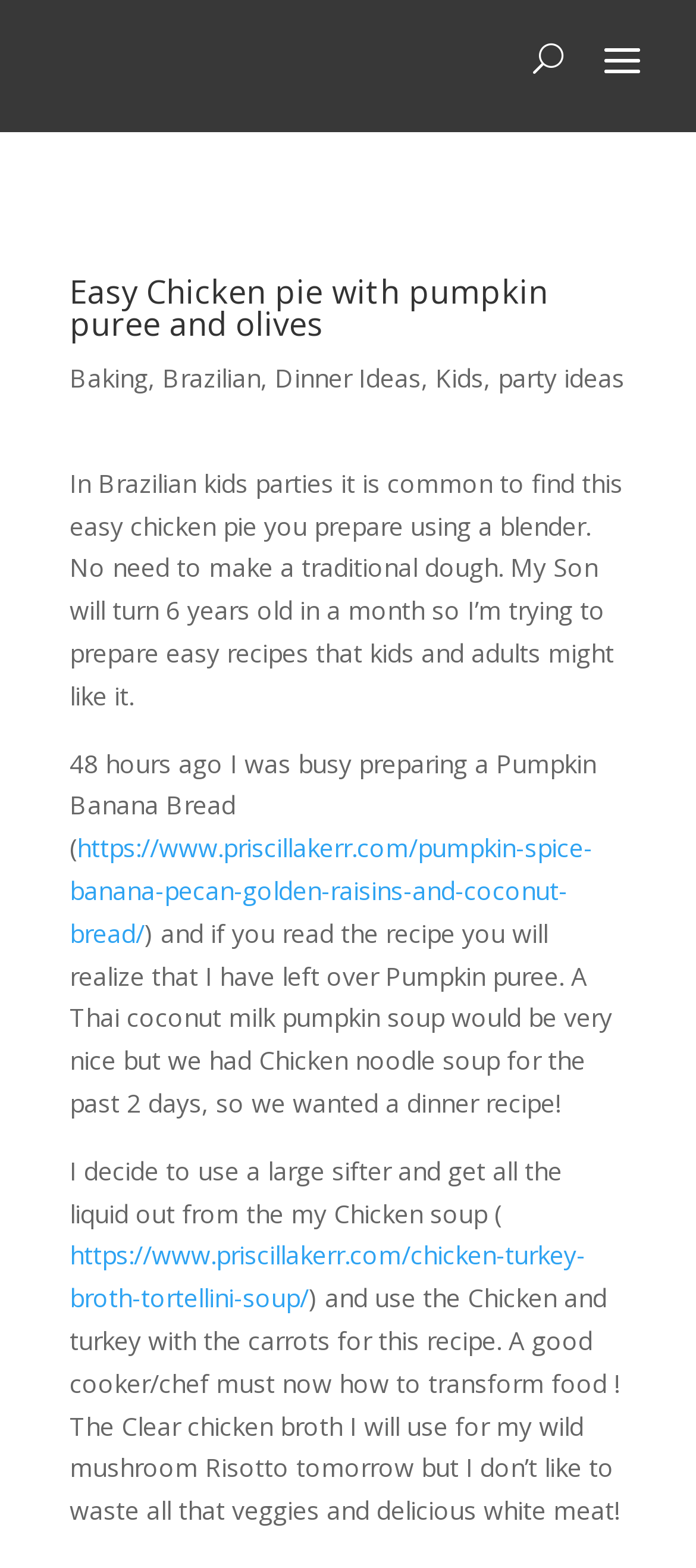Carefully examine the image and provide an in-depth answer to the question: What is the author planning to make with the clear chicken broth?

Based on the webpage content, the author mentions 'The Clear chicken broth I will use for my wild mushroom Risotto tomorrow...' which indicates that the author is planning to use the clear chicken broth to make a wild mushroom Risotto.